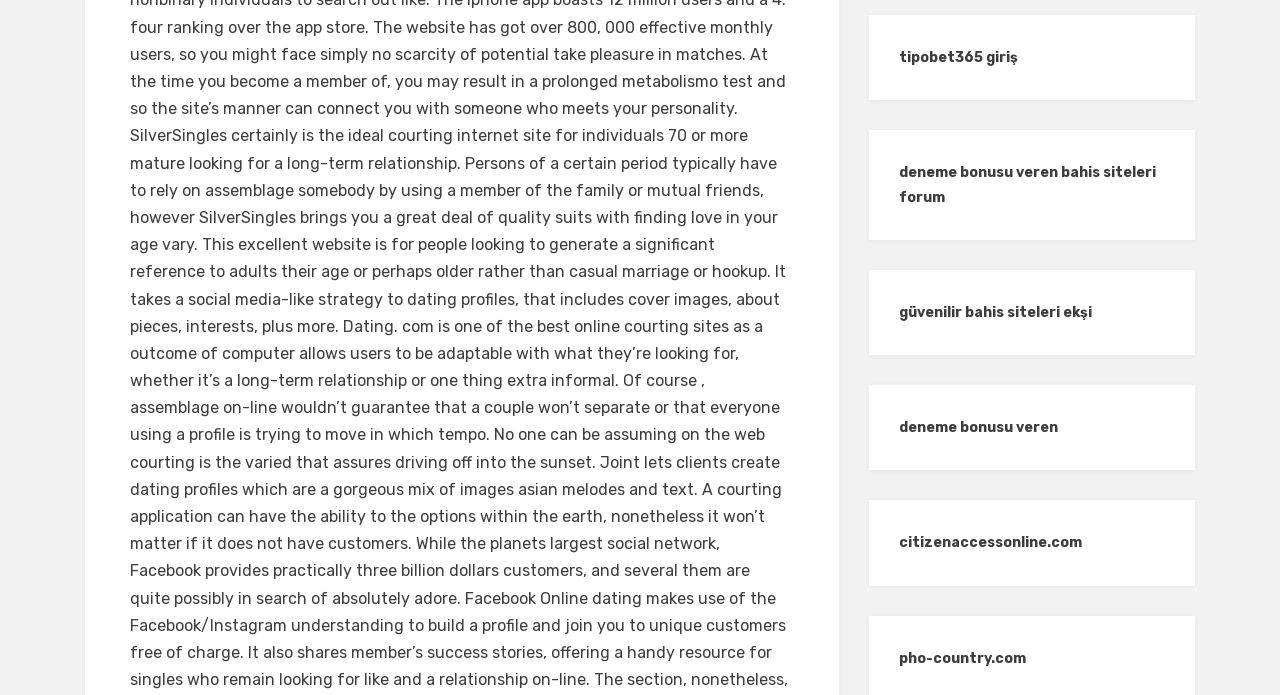Given the description "tipobet365 giriş", determine the bounding box of the corresponding UI element.

[0.702, 0.07, 0.795, 0.094]